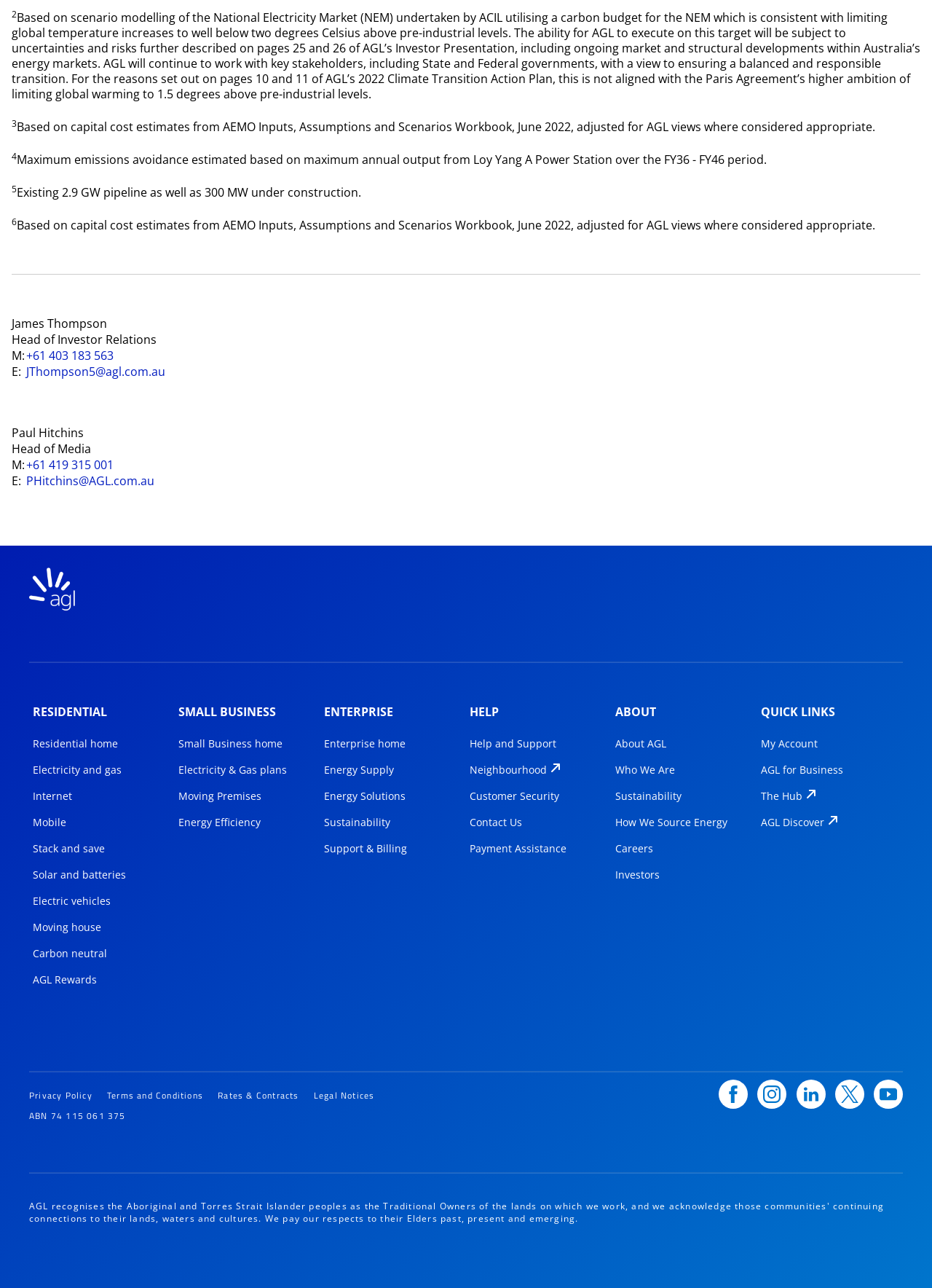How many links are there in the 'QUICK LINKS' section?
Answer the question using a single word or phrase, according to the image.

4